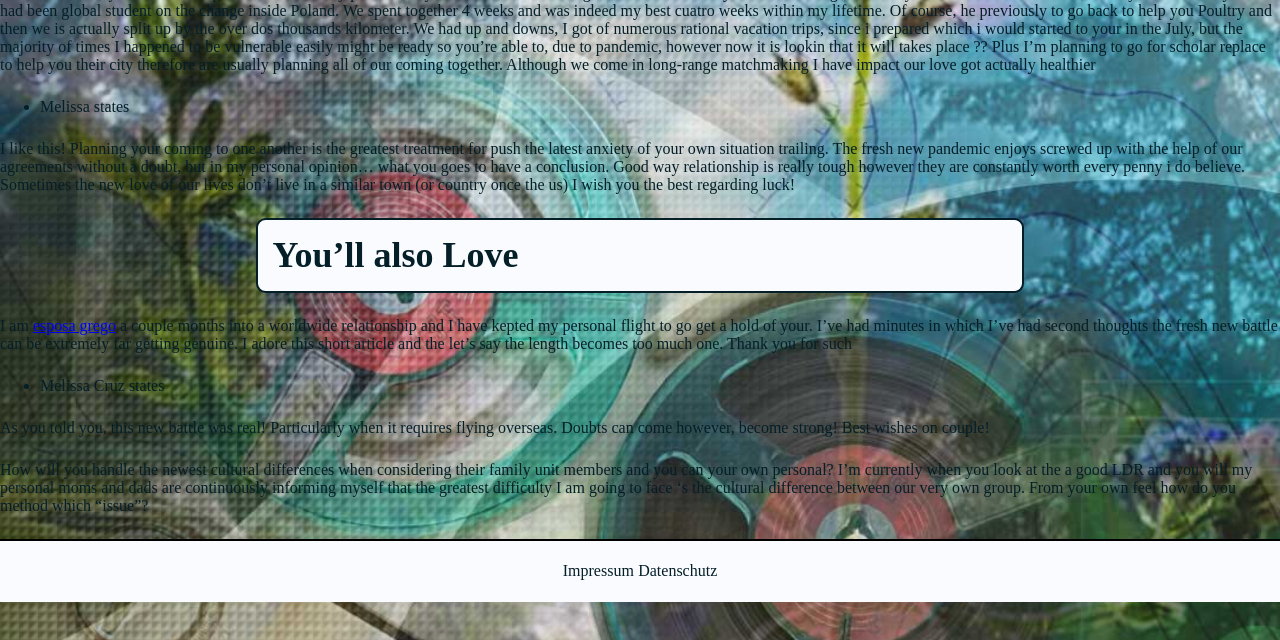Provide the bounding box coordinates of the UI element that matches the description: "Datenschutz".

[0.499, 0.878, 0.56, 0.906]